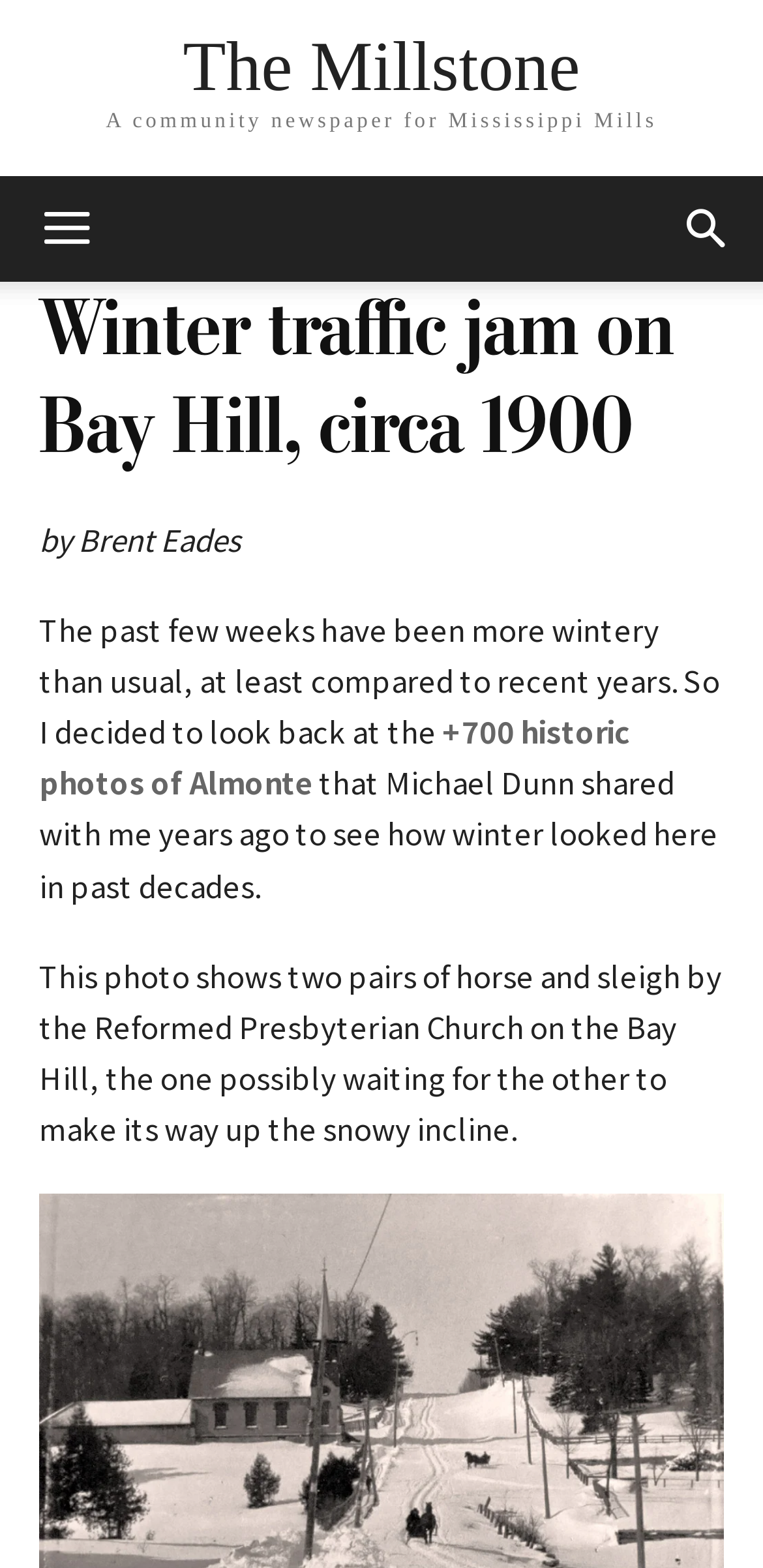Please provide a detailed answer to the question below by examining the image:
What is the name of the community newspaper?

The name of the community newspaper is The Millstone, which is mentioned in the text 'A community newspaper for Mississippi Mills' and also as a link at the top of the page.